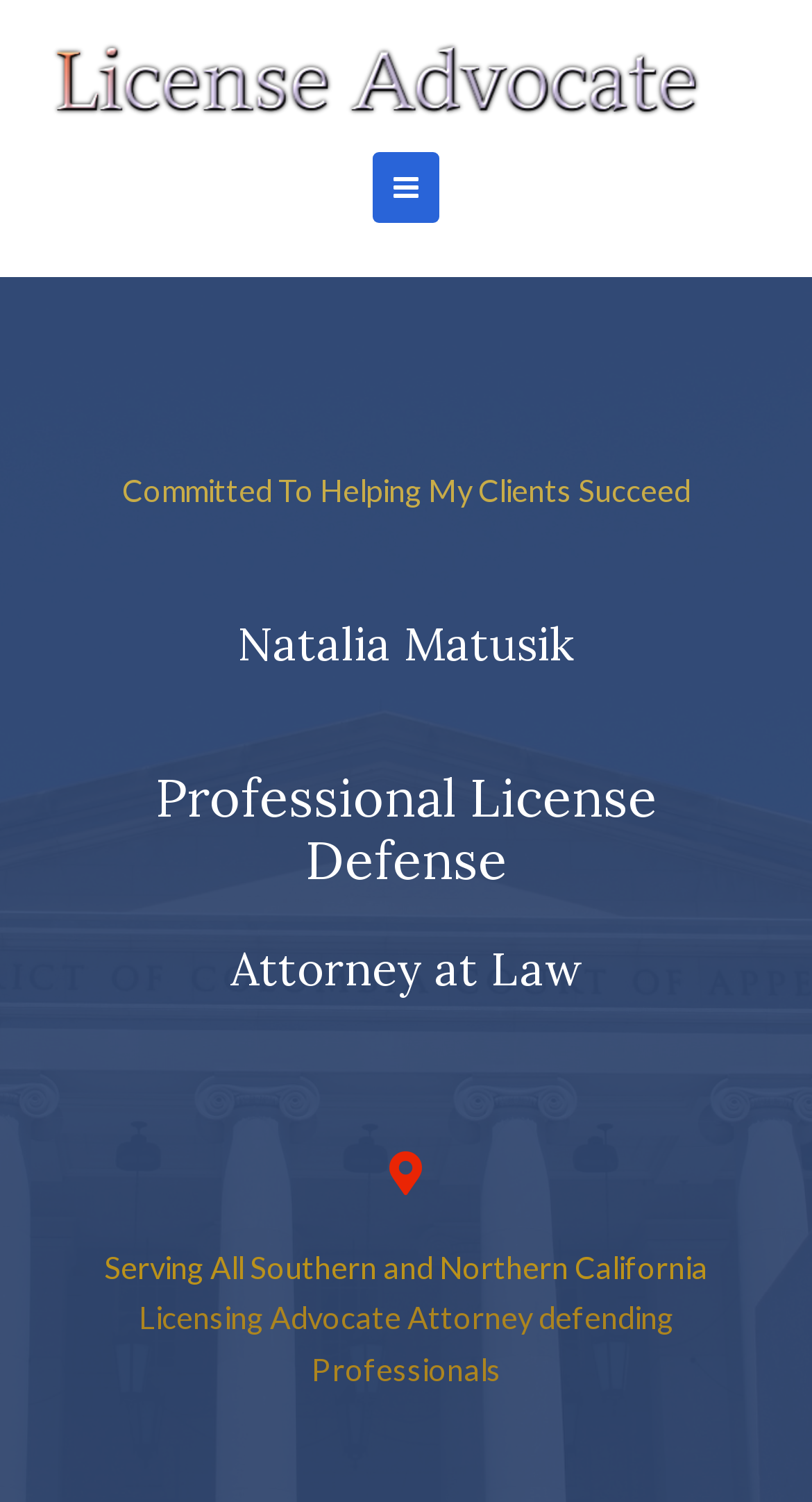What regions does Natalia Matusik serve?
Please answer using one word or phrase, based on the screenshot.

Southern and Northern California